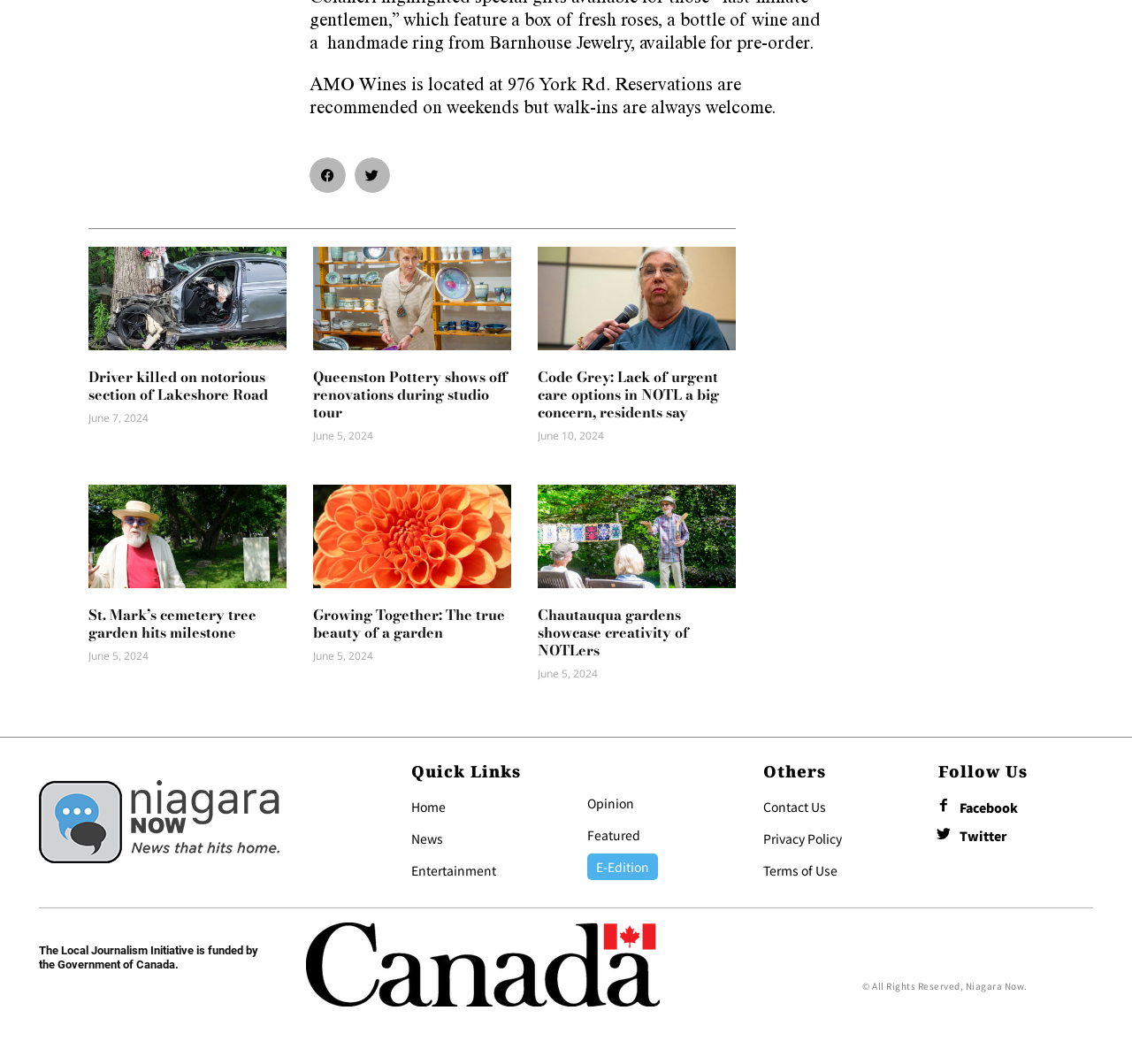Please respond to the question with a concise word or phrase:
What is the name of the initiative funded by the Government of Canada?

The Local Journalism Initiative